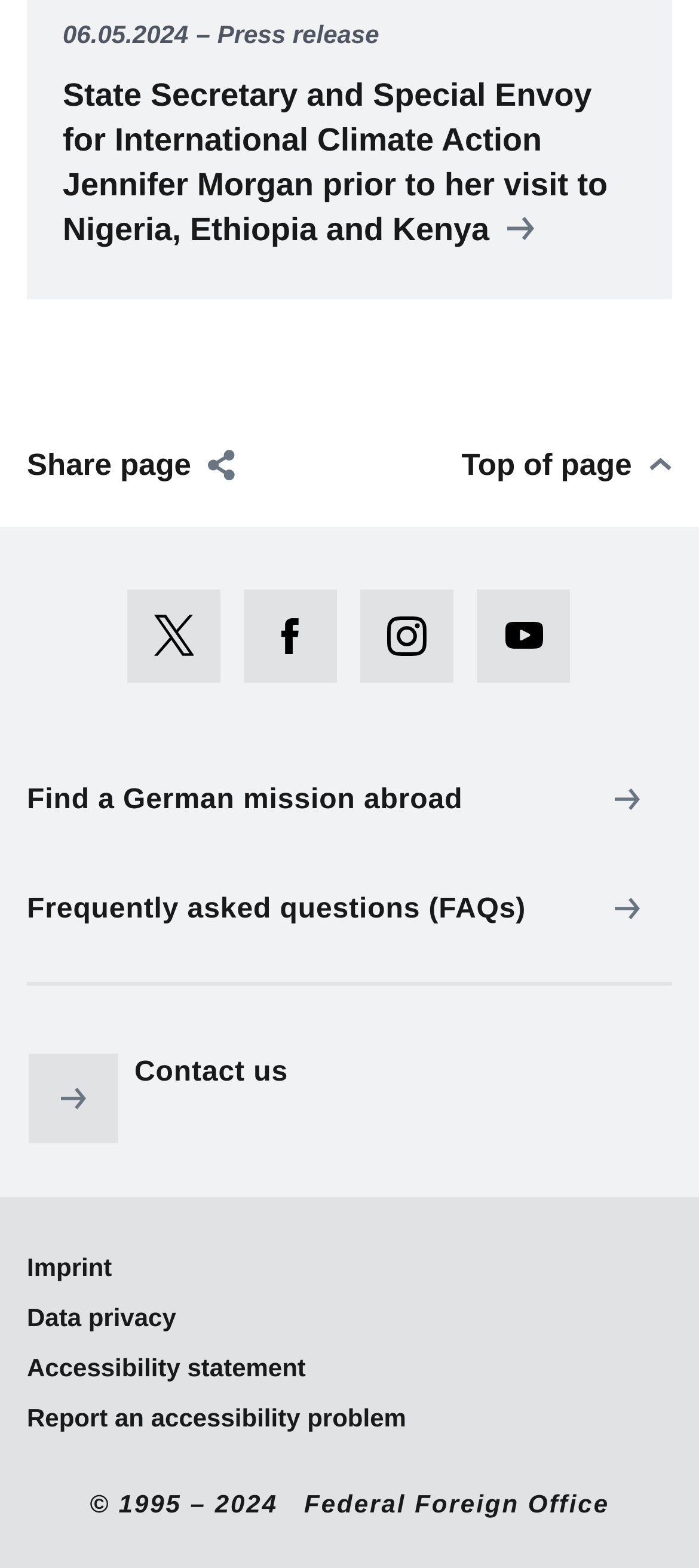How many social media links are available?
Answer the question in as much detail as possible.

There are three social media links available on the page, which are Facebook, Instagram, and Youtube. These links can be found in the middle of the page, each accompanied by an image.